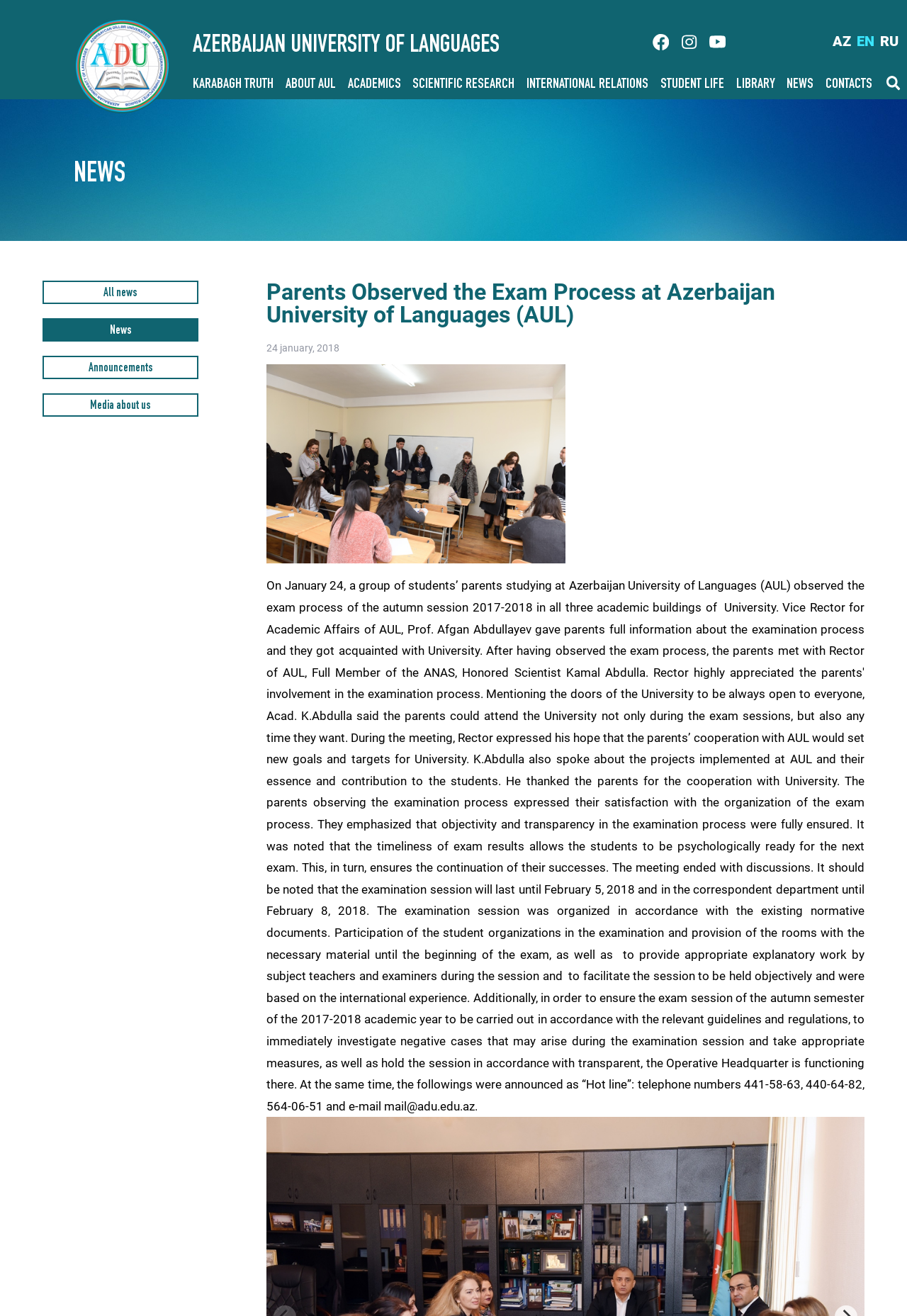Please locate the bounding box coordinates for the element that should be clicked to achieve the following instruction: "View all news". Ensure the coordinates are given as four float numbers between 0 and 1, i.e., [left, top, right, bottom].

[0.047, 0.213, 0.219, 0.231]